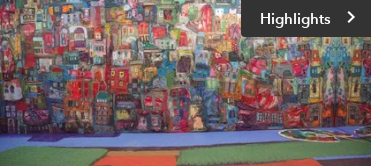Compose an extensive description of the image.

The image showcases a vibrant mural filled with a kaleidoscope of colorful houses, reflecting a multitude of architectural styles that suggest a lively urban environment. The artwork employs a rich palette, with shades of red, blue, and green dominating the scene, creating a sense of depth and complexity. In the foreground, a patch of textured fabric hints at a ground or pathway, enhancing the immersive feel of the mural. To the right, a button labeled "Highlights" invites viewers to explore significant aspects of the exhibition or artwork, further enriching the overall interactive experience. This mural is part of a broader exhibition, likely highlighting themes of community and cultural connections within a contemporary art context.